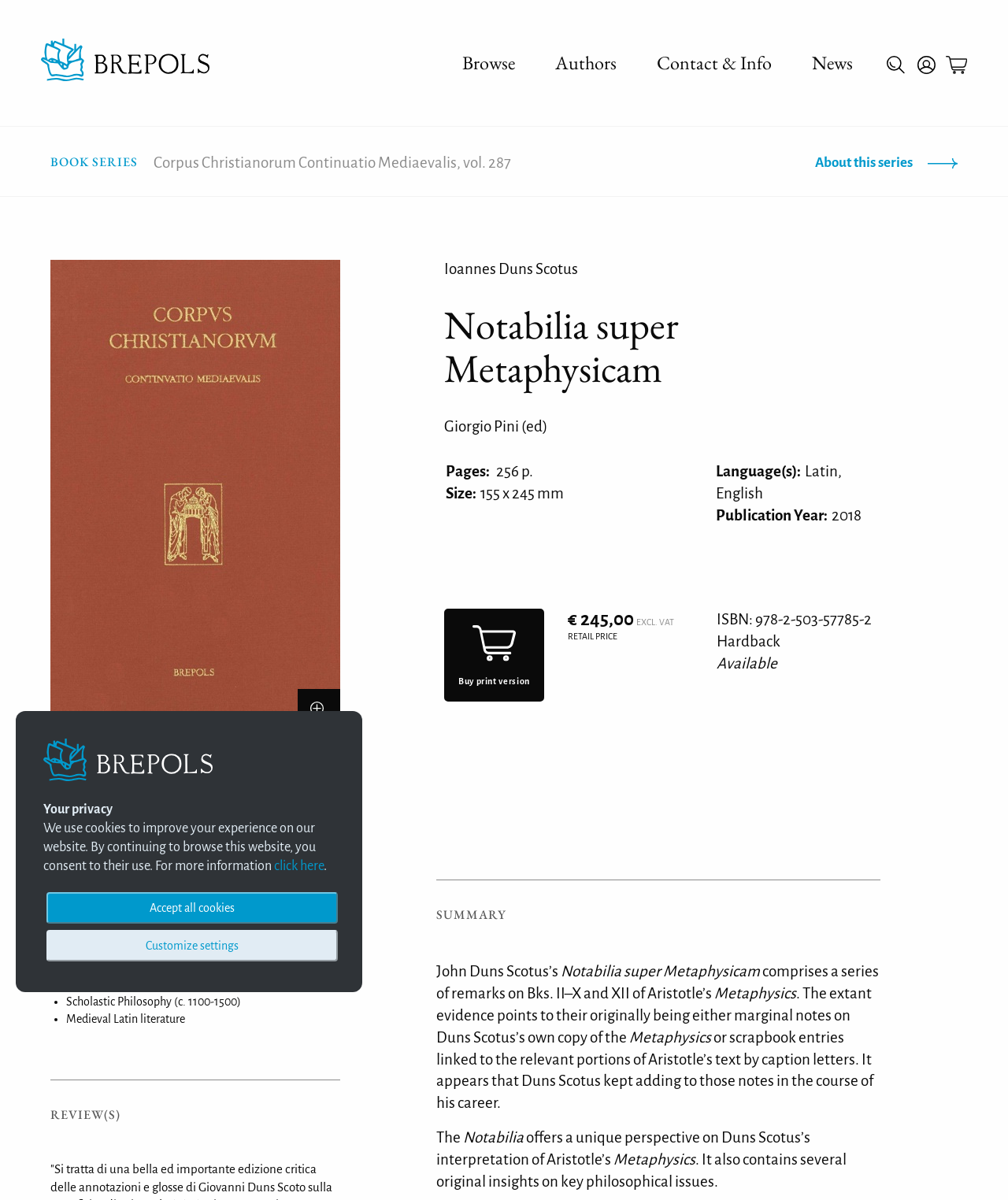Answer this question in one word or a short phrase: What is the price of the book?

€ 245,00